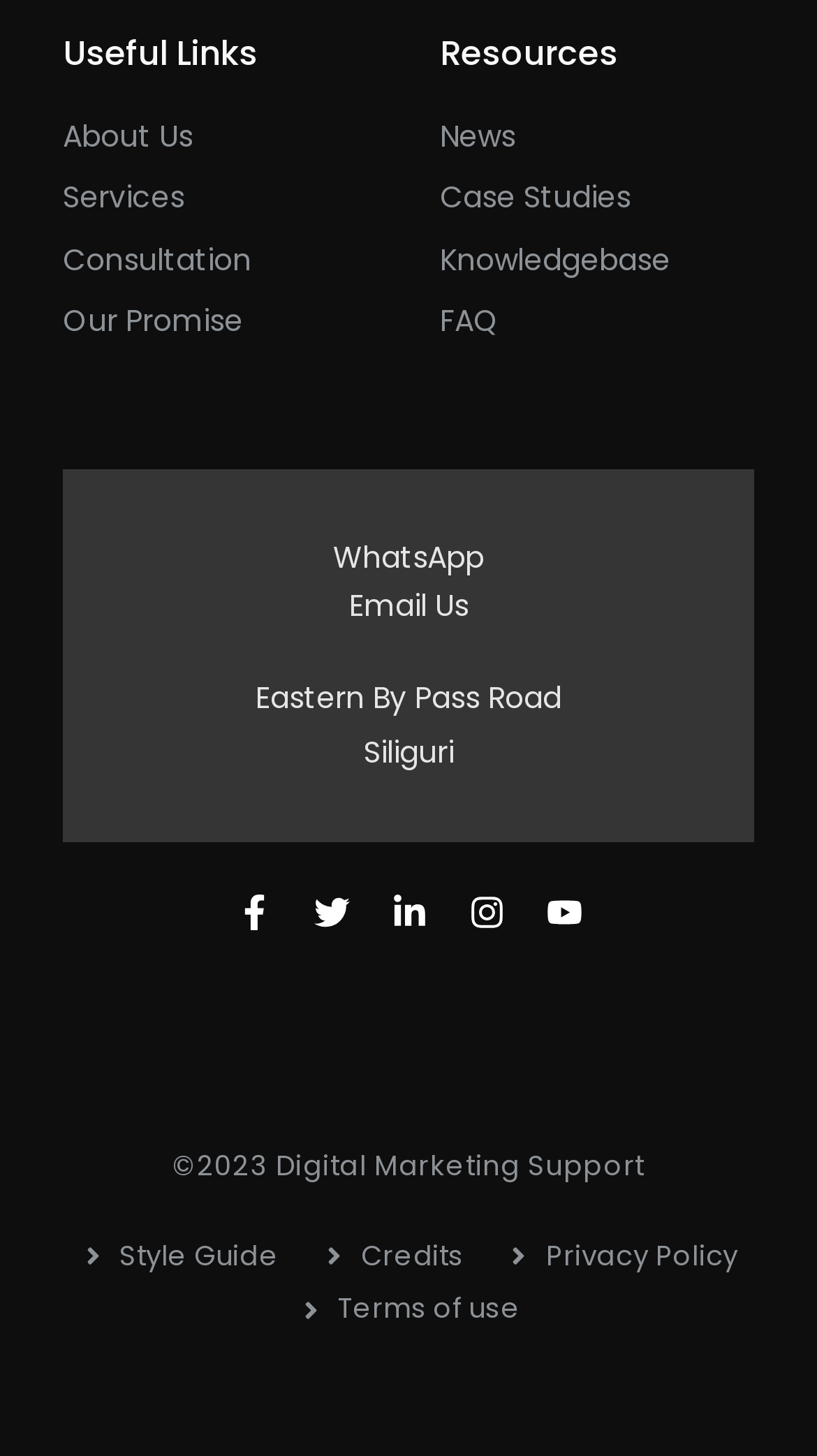Please locate the clickable area by providing the bounding box coordinates to follow this instruction: "Click on the menu".

None